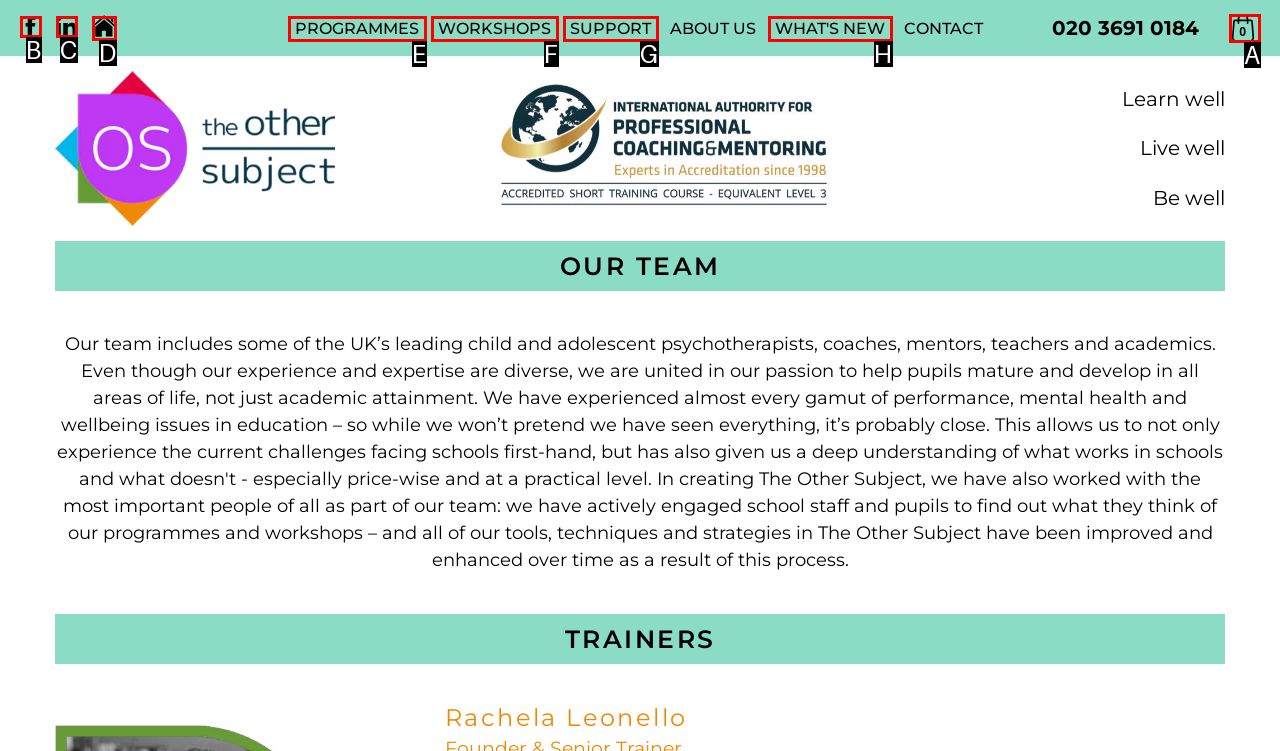Point out the option that aligns with the description: Cart 0 items
Provide the letter of the corresponding choice directly.

A